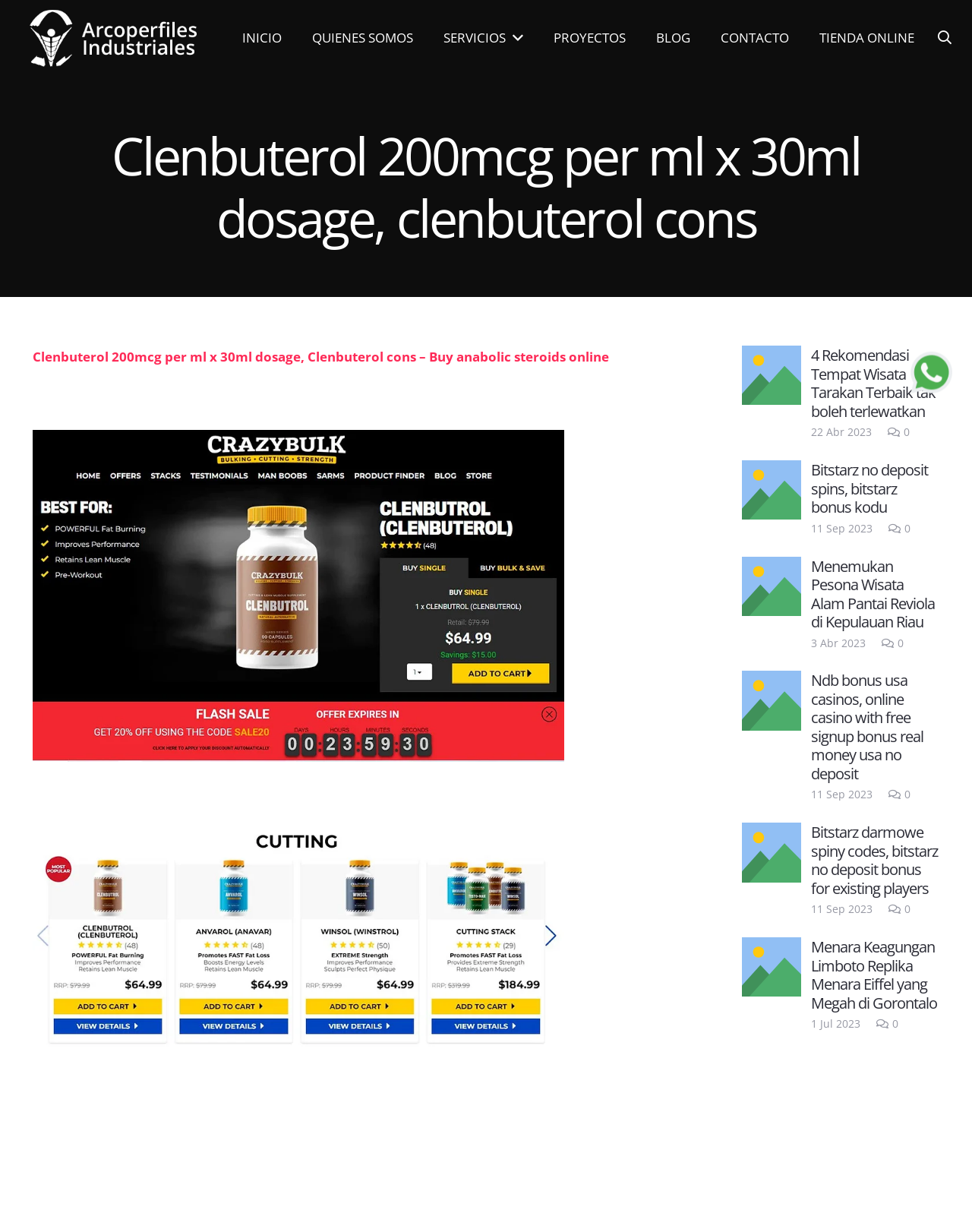Please identify the bounding box coordinates of the clickable element to fulfill the following instruction: "Search for something". The coordinates should be four float numbers between 0 and 1, i.e., [left, top, right, bottom].

[0.956, 0.016, 0.987, 0.045]